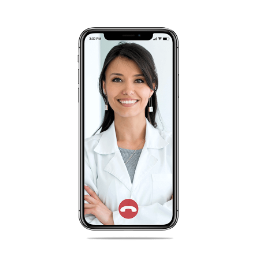Use the information in the screenshot to answer the question comprehensively: What type of consultation is taking place?

The image shows the doctor appearing on a smartphone screen, suggesting that the consultation is happening remotely, which is a characteristic of virtual consultations, a key aspect of telehealth services.